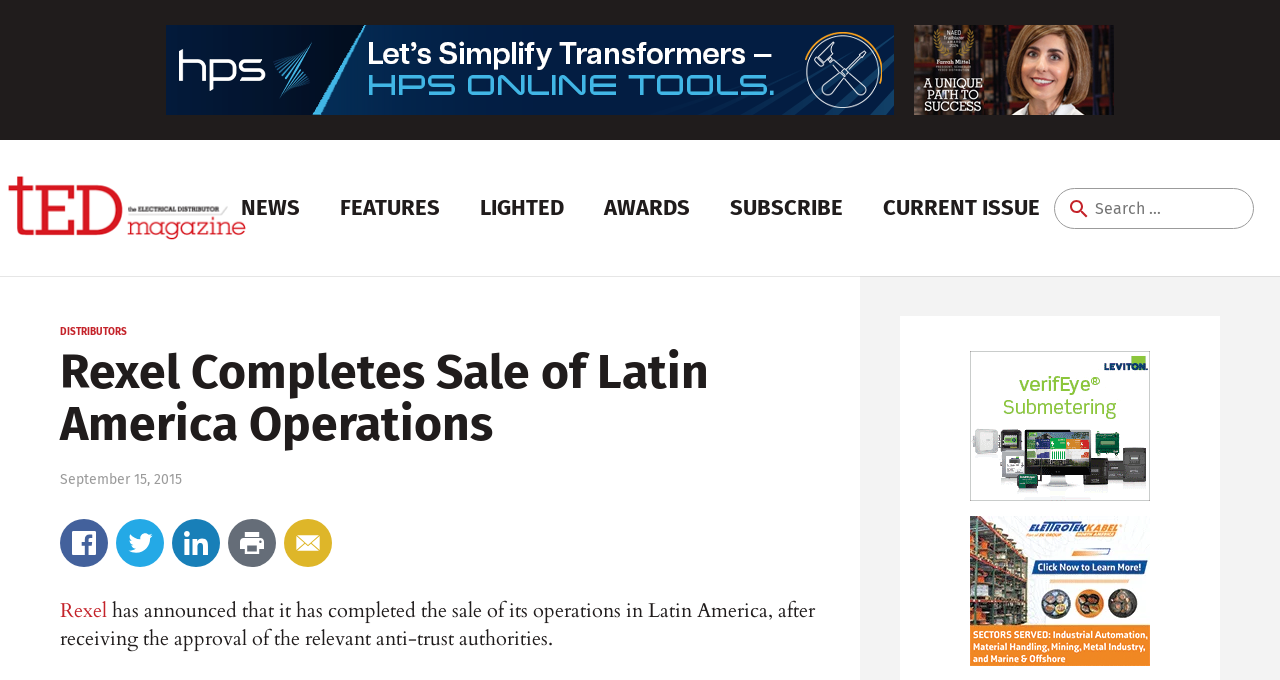Determine the bounding box coordinates for the clickable element to execute this instruction: "View CURRENT ISSUE". Provide the coordinates as four float numbers between 0 and 1, i.e., [left, top, right, bottom].

[0.686, 0.278, 0.817, 0.334]